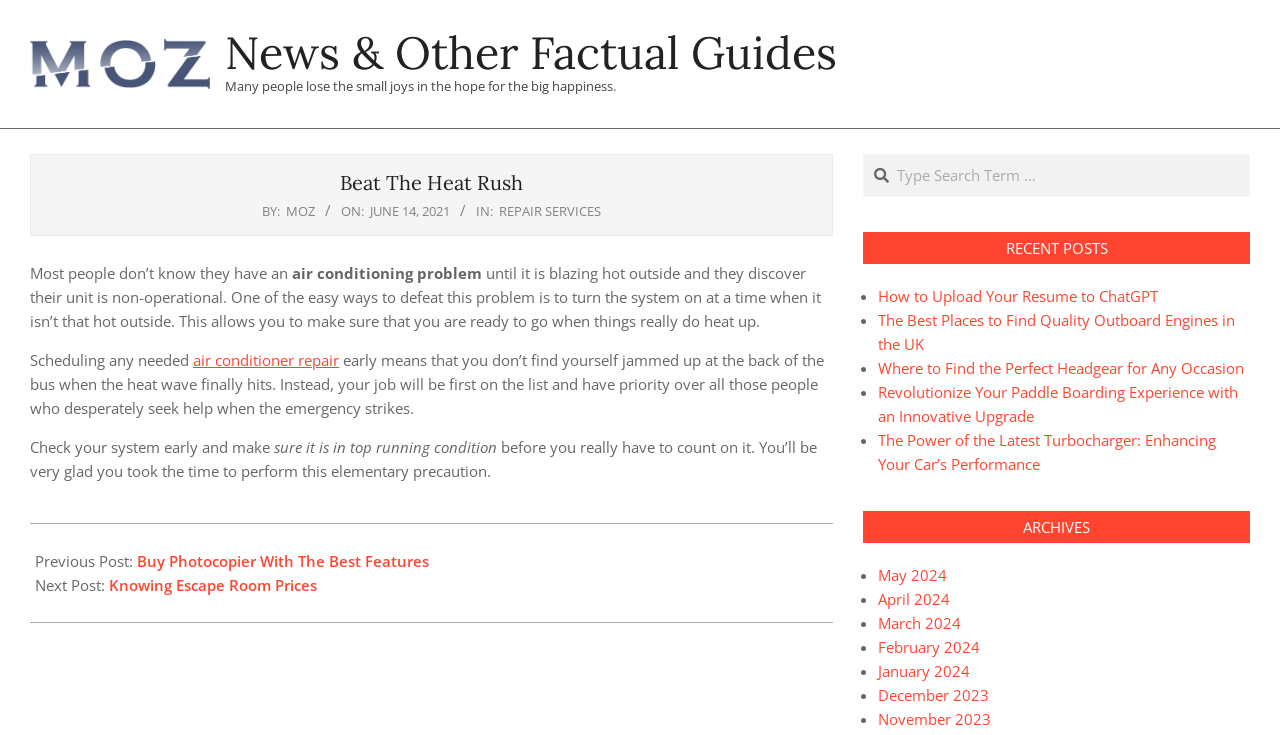Please determine the bounding box coordinates for the element that should be clicked to follow these instructions: "Search for a term".

[0.675, 0.211, 0.976, 0.267]